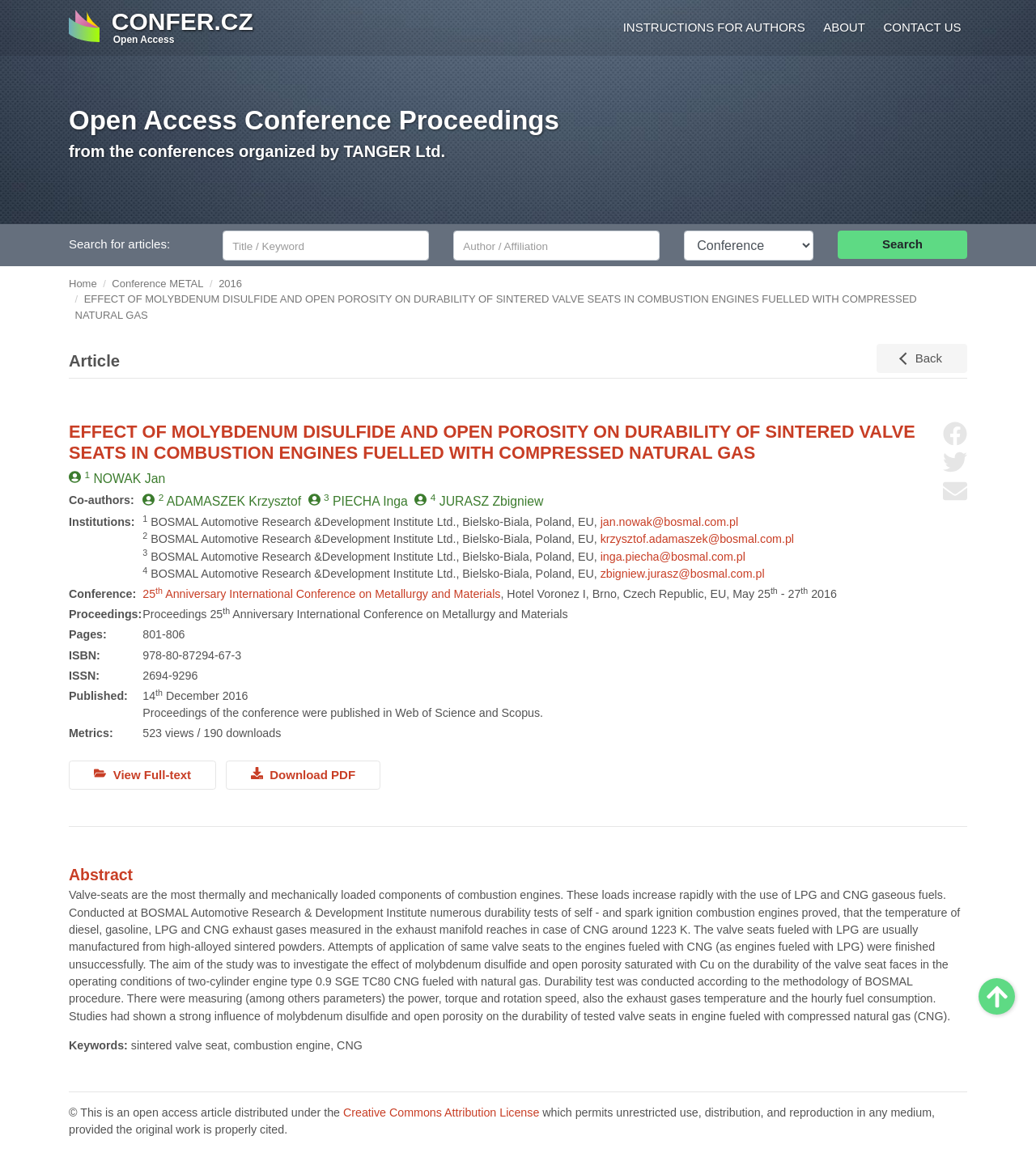What is the conference name?
Look at the screenshot and respond with a single word or phrase.

25th Anniversary International Conference on Metallurgy and Materials